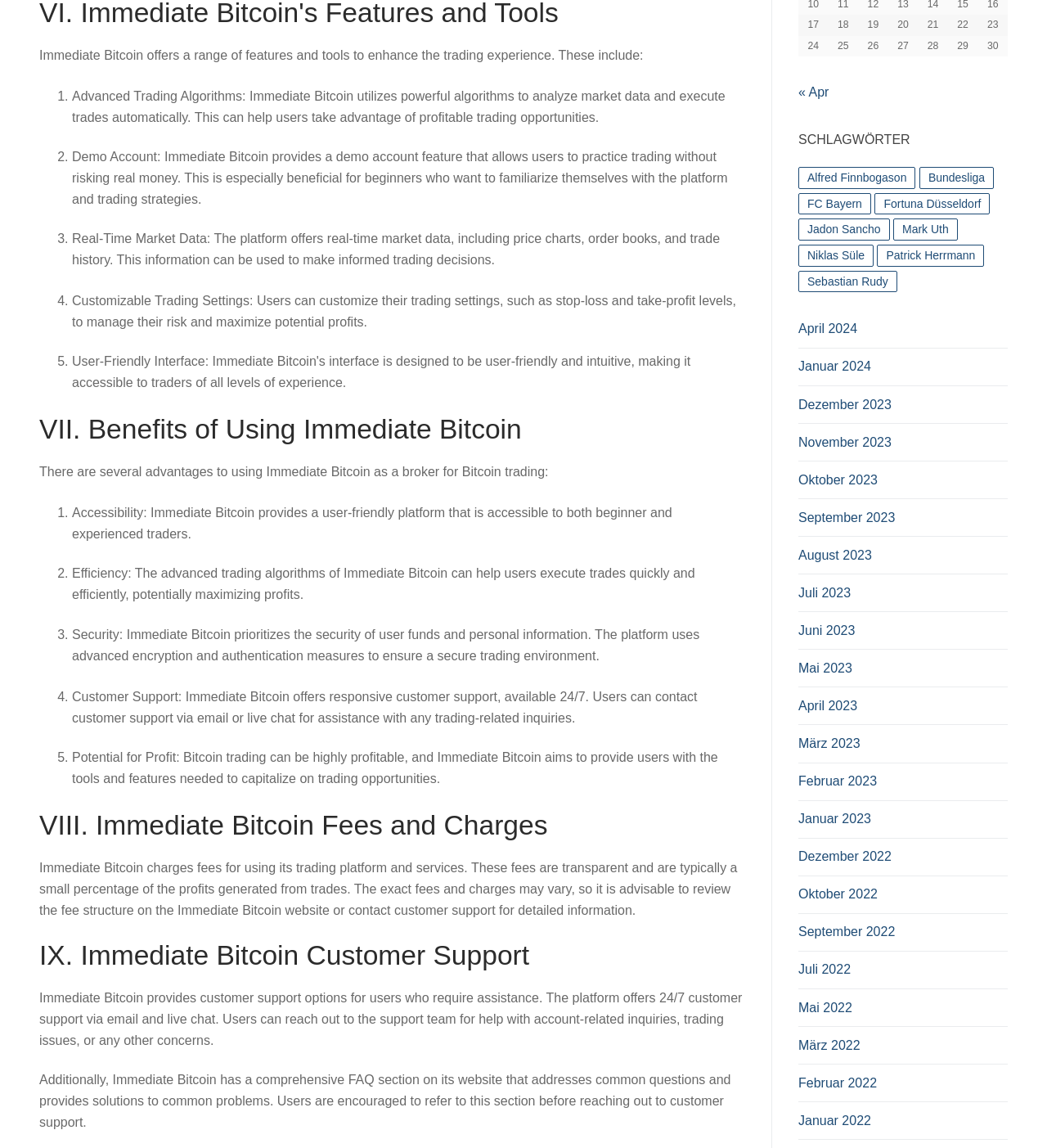Please analyze the image and provide a thorough answer to the question:
What features does Immediate Bitcoin offer?

Based on the webpage, Immediate Bitcoin provides several features to enhance the trading experience. These features include Advanced Trading Algorithms to analyze market data and execute trades automatically, a Demo Account to practice trading without risking real money, Real-Time Market Data including price charts, order books, and trade history, and Customizable Trading Settings to manage risk and maximize potential profits.